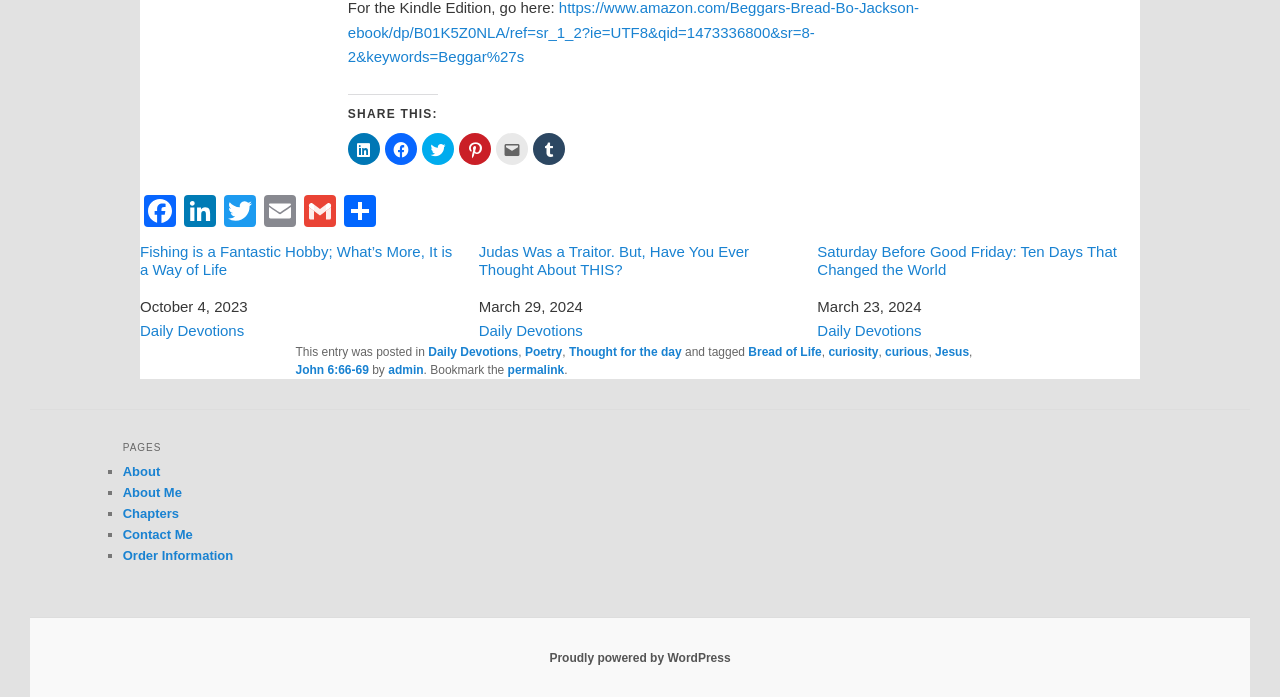Locate the bounding box coordinates of the element that should be clicked to fulfill the instruction: "Read post 'Saturday Before Good Friday: Ten Days That Changed the World'".

[0.639, 0.348, 0.891, 0.4]